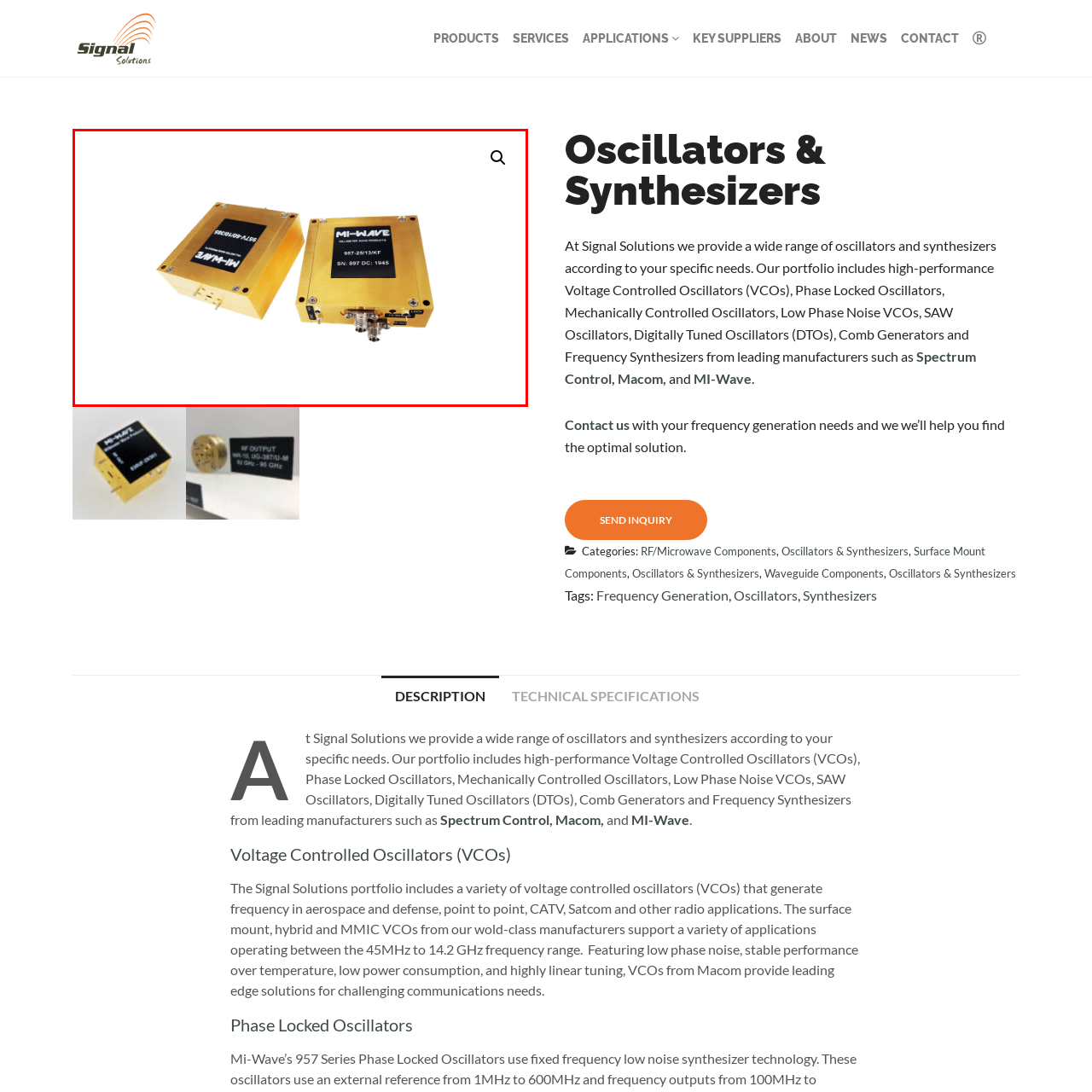Observe the image enclosed by the red rectangle, then respond to the question in one word or phrase:
What is the purpose of the labels on the surface?

traceability and quality assurance